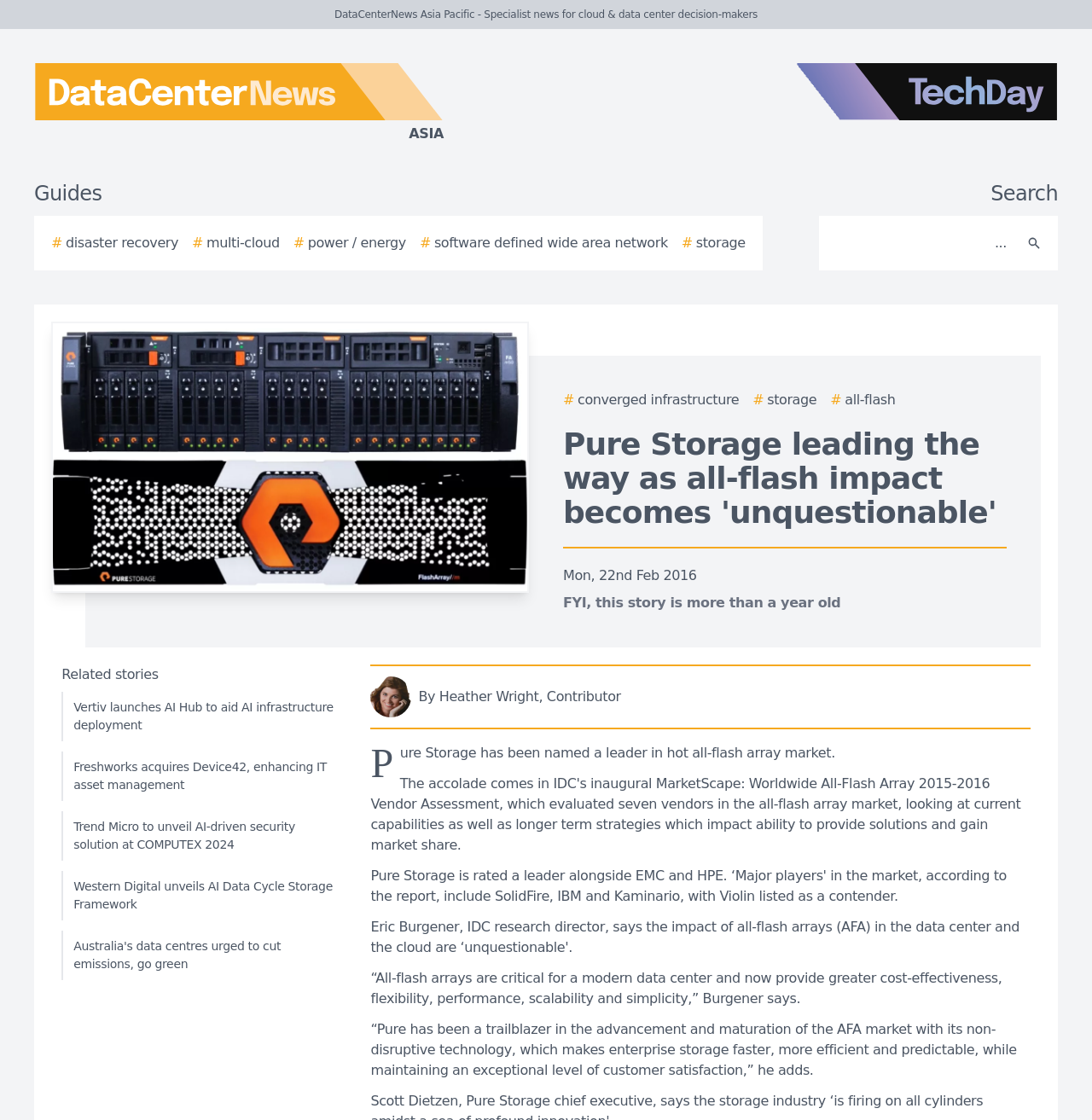Given the webpage screenshot, identify the bounding box of the UI element that matches this description: "# power / energy".

[0.269, 0.208, 0.372, 0.226]